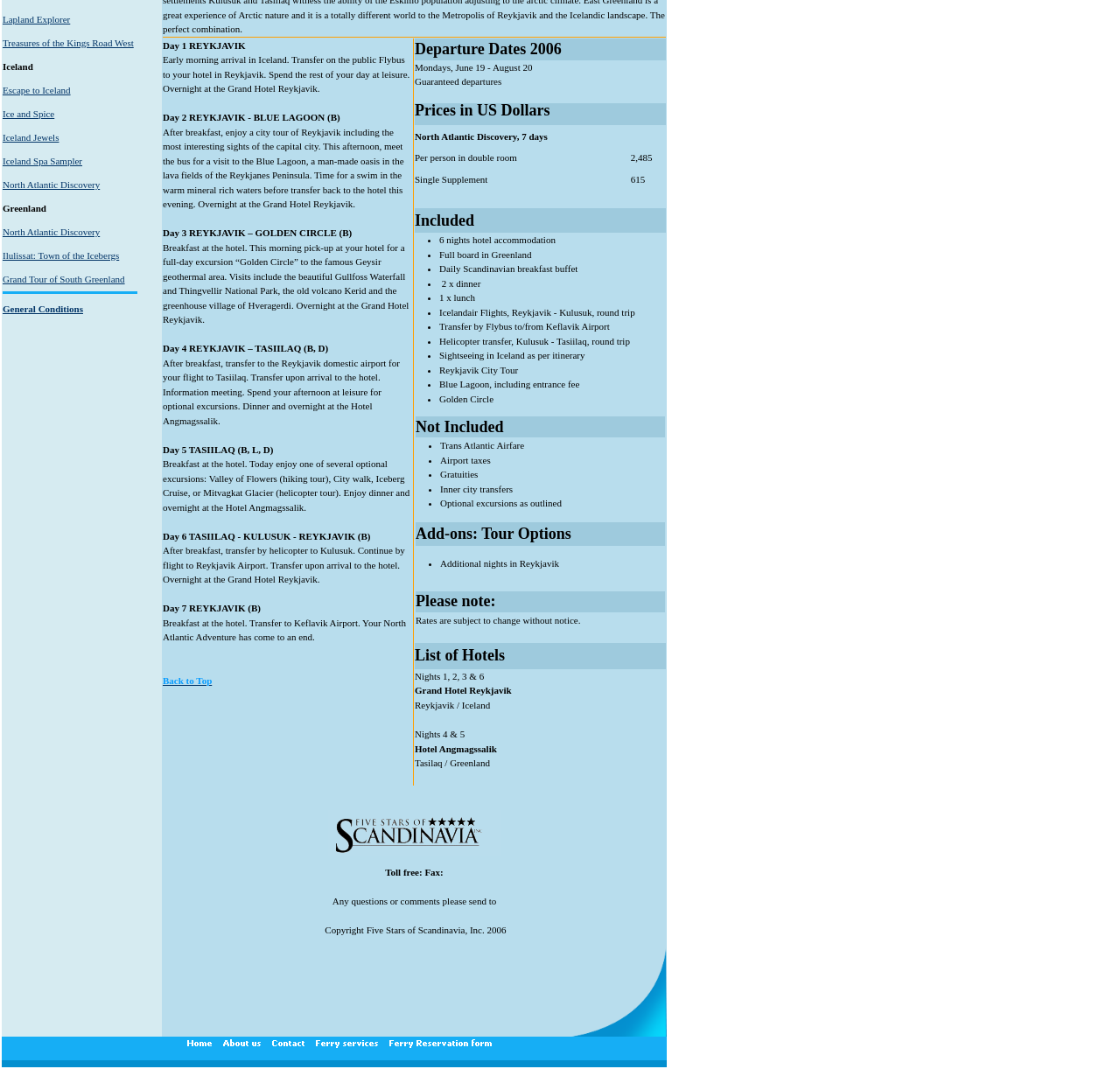Using the element description provided, determine the bounding box coordinates in the format (top-left x, top-left y, bottom-right x, bottom-right y). Ensure that all values are floating point numbers between 0 and 1. Element description: Back to Top

[0.145, 0.631, 0.189, 0.641]